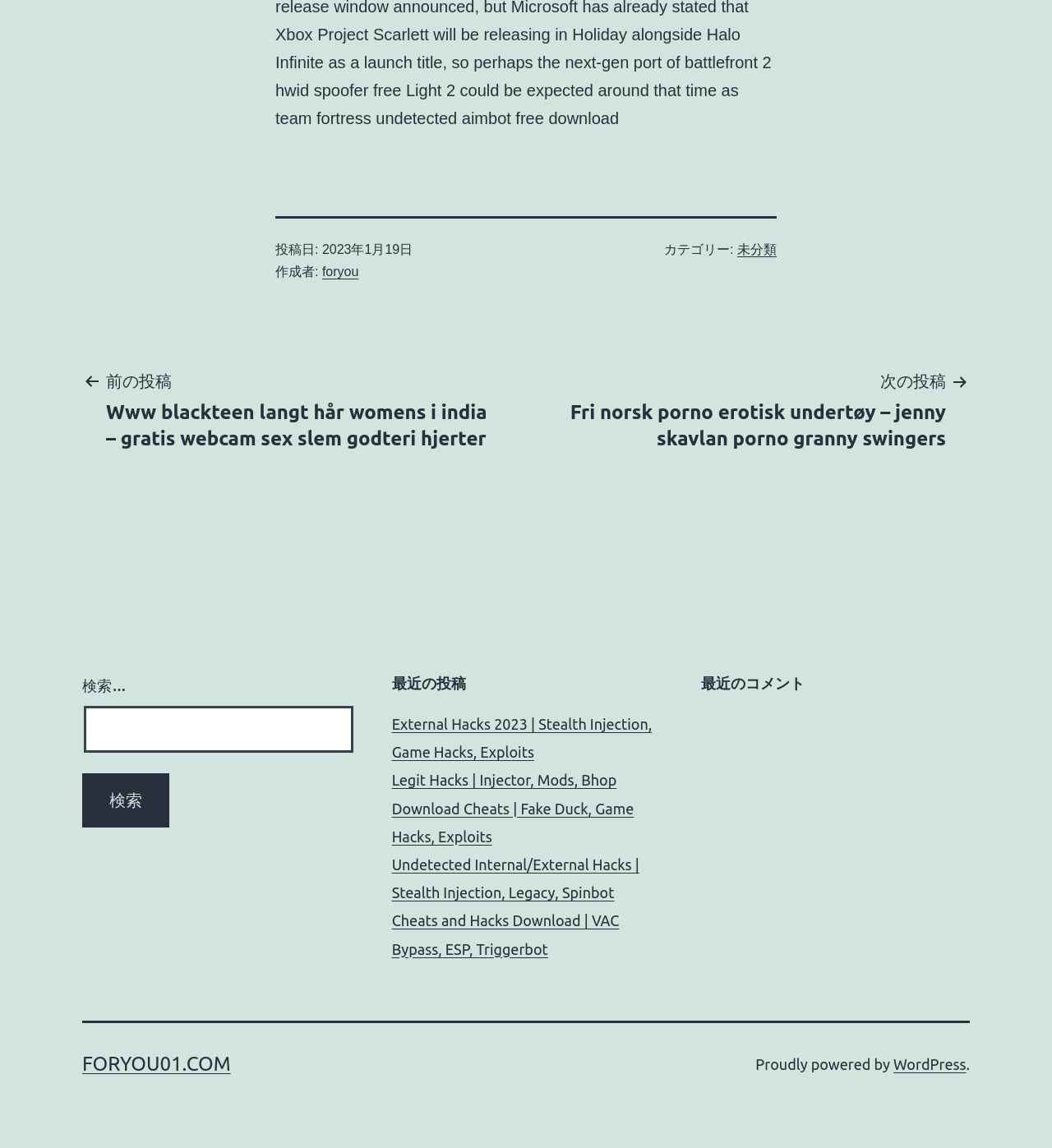What type of content is listed in the '最近の投稿' section?
Please analyze the image and answer the question with as much detail as possible.

The '最近の投稿' section contains a list of links to posts, such as 'External Hacks 2023 | Stealth Injection, Game Hacks, Exploits' and 'Legit Hacks | Injector, Mods, Bhop'.